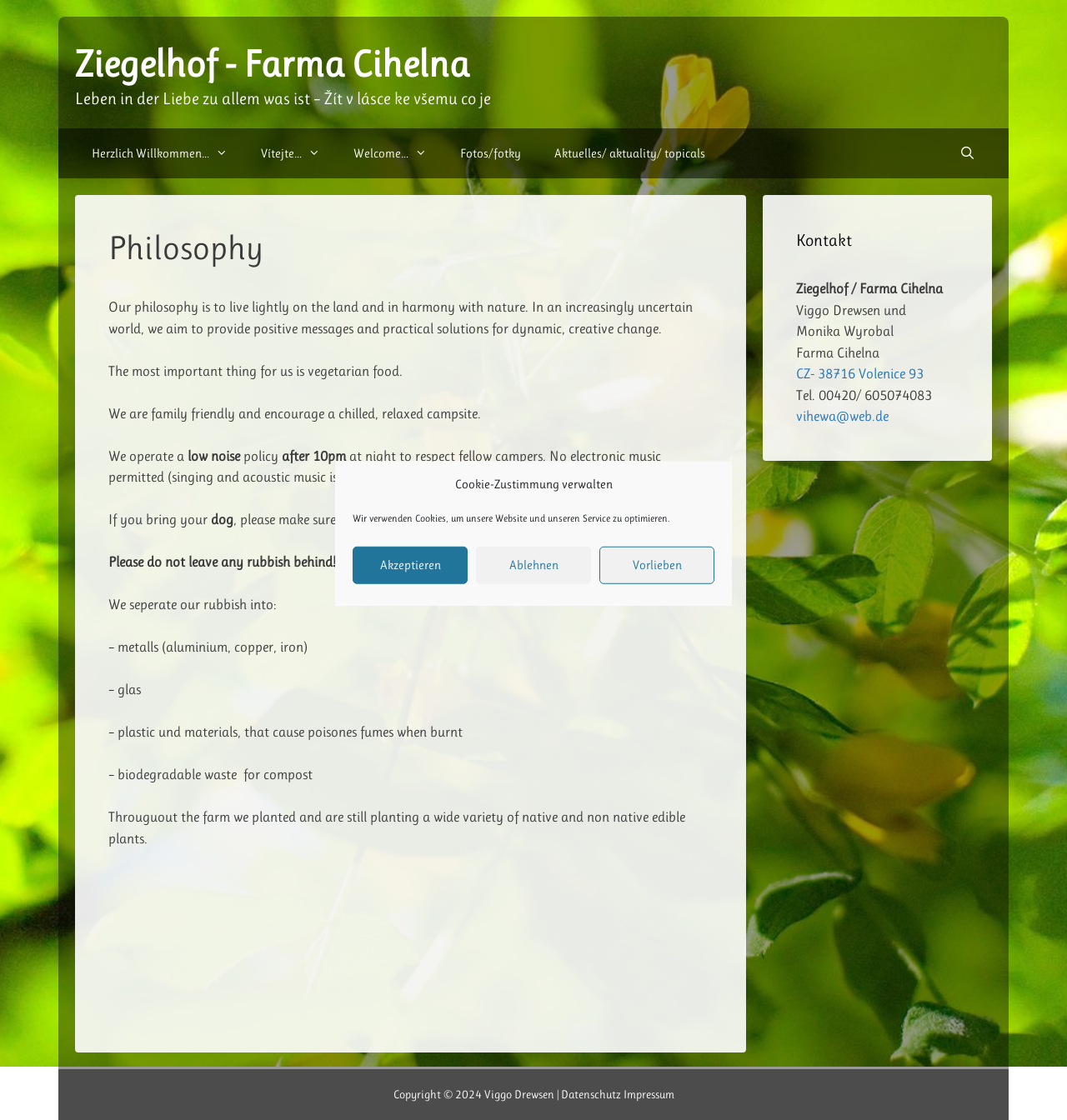Determine the bounding box coordinates of the clickable element necessary to fulfill the instruction: "Go to the 'Impressum' page". Provide the coordinates as four float numbers within the 0 to 1 range, i.e., [left, top, right, bottom].

[0.584, 0.971, 0.632, 0.983]